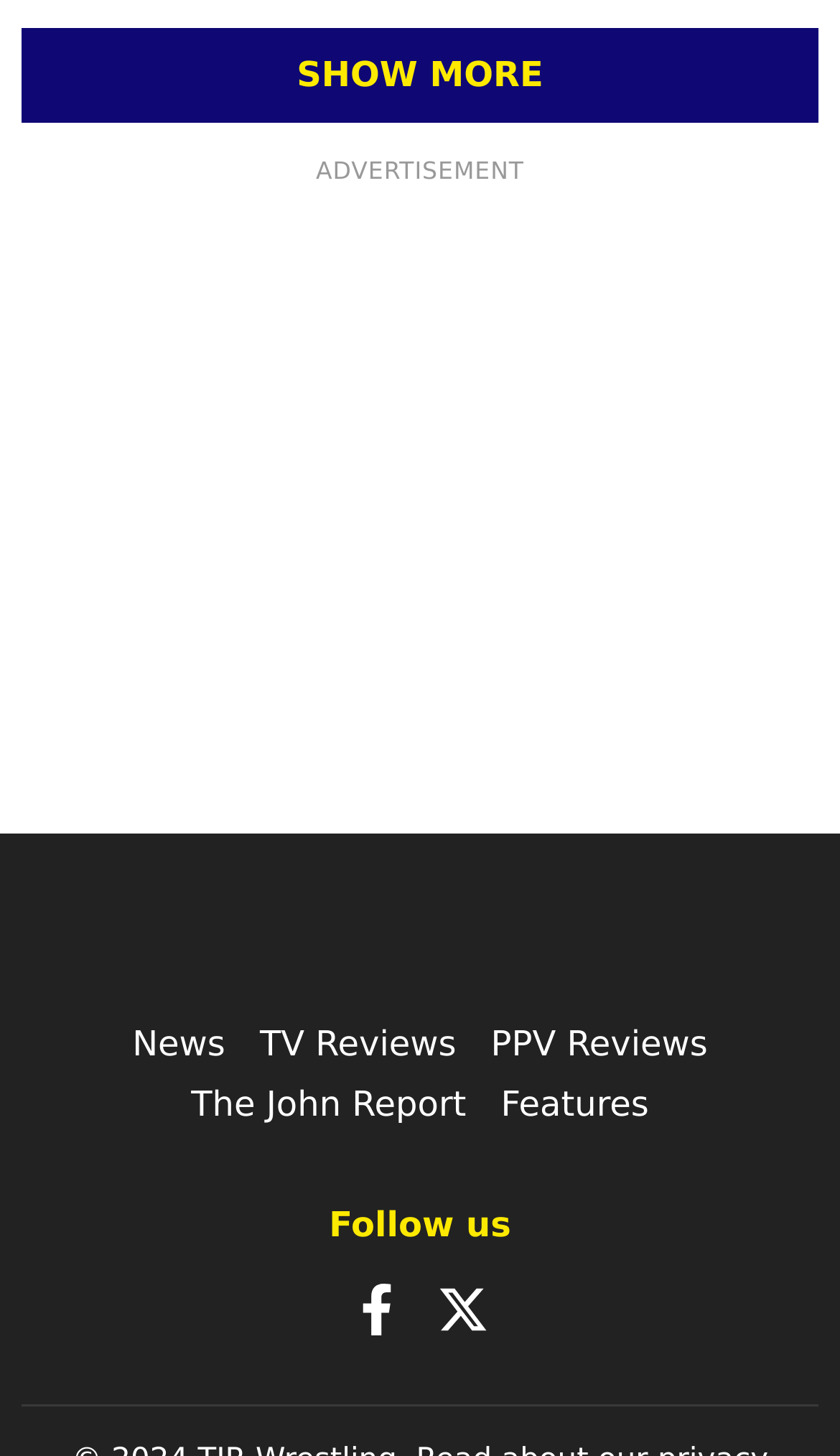Determine the bounding box coordinates for the UI element with the following description: "Features". The coordinates should be four float numbers between 0 and 1, represented as [left, top, right, bottom].

[0.596, 0.744, 0.773, 0.772]